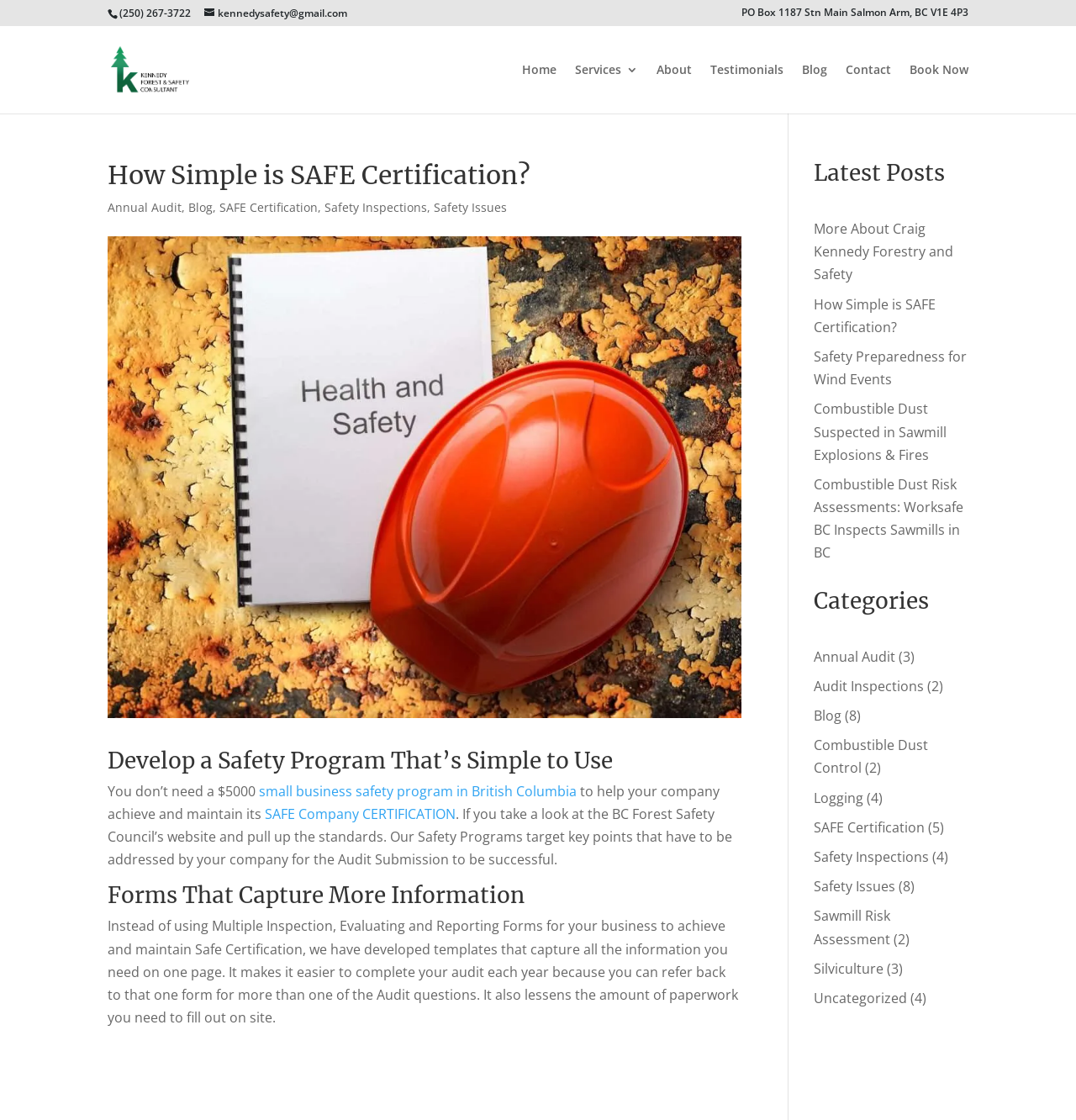What is the name of the company providing safety consulting services?
From the image, respond with a single word or phrase.

Kennedy Forest & Safety Consultant